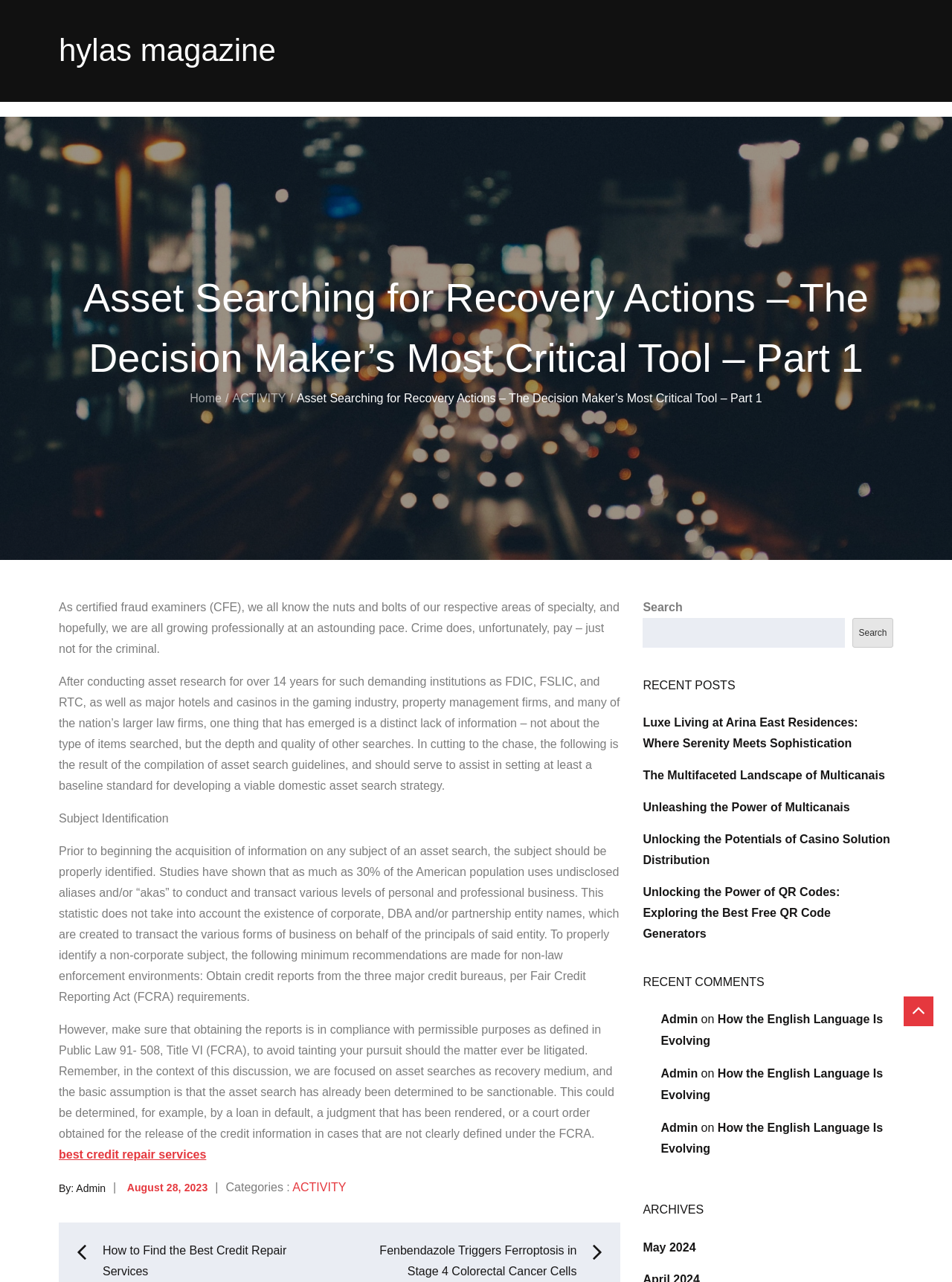Based on the provided description, "parent_node: Search name="s"", find the bounding box of the corresponding UI element in the screenshot.

[0.675, 0.482, 0.887, 0.505]